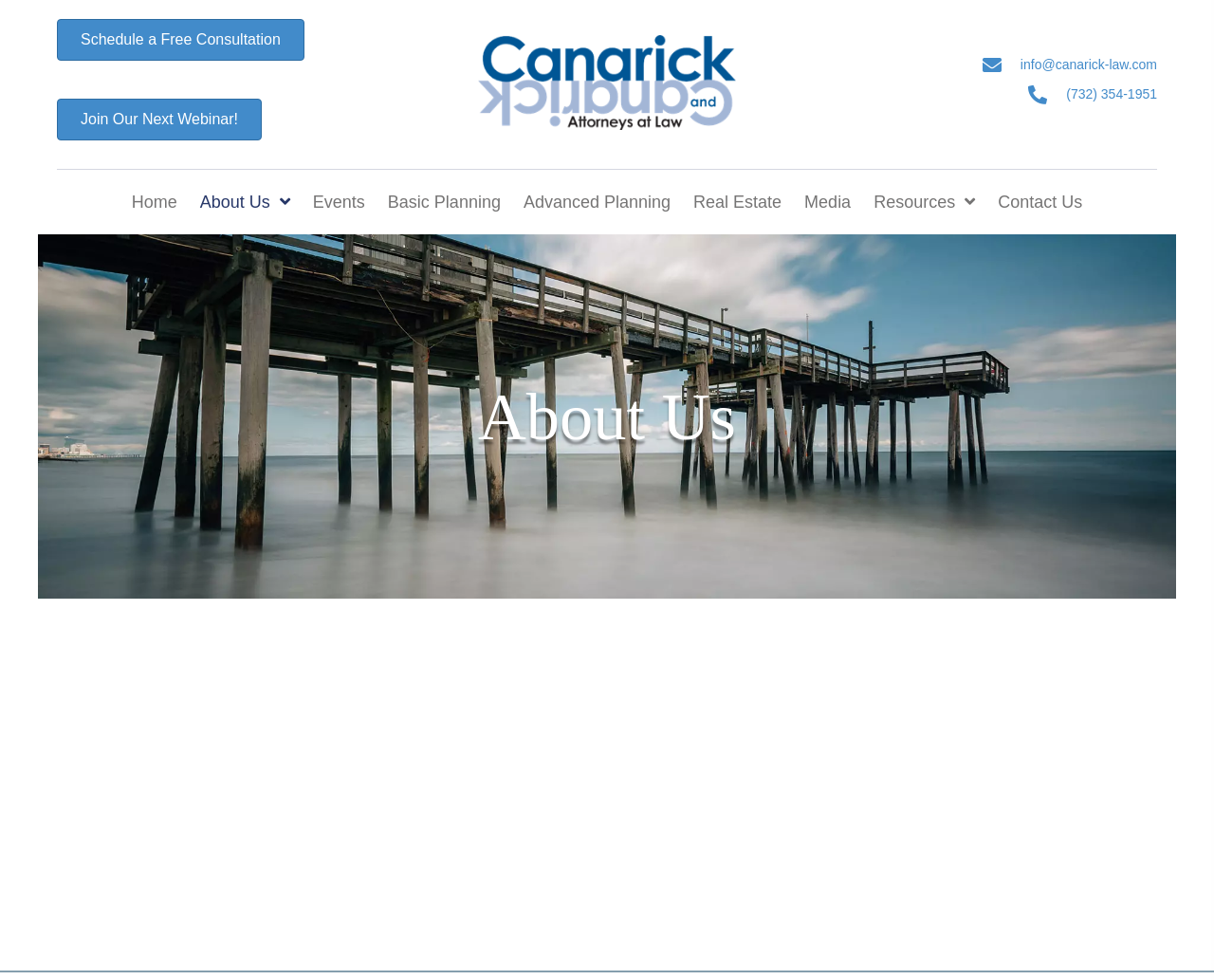How many navigation links are there on the webpage?
Based on the visual content, answer with a single word or a brief phrase.

9